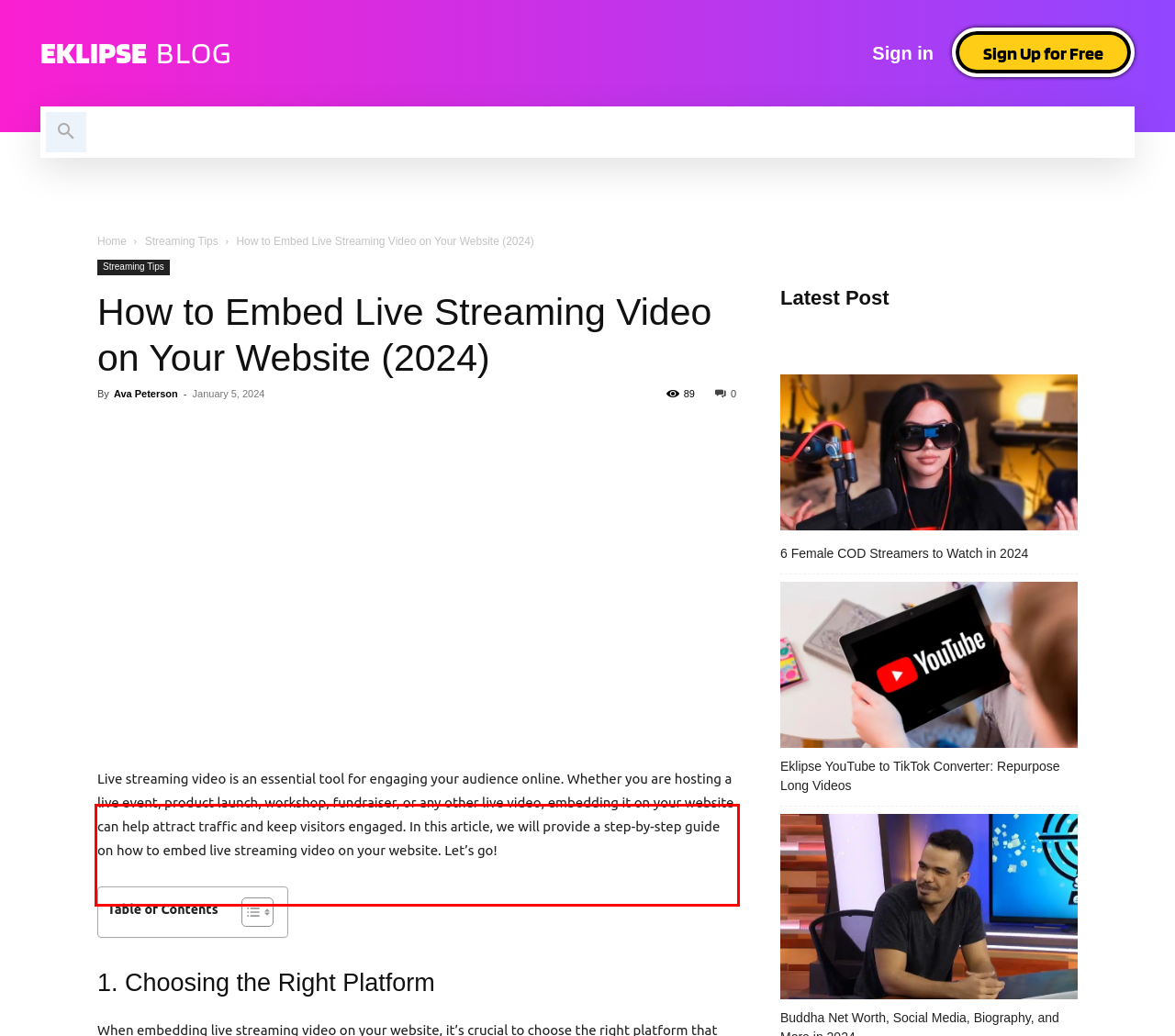Analyze the screenshot of the webpage and extract the text from the UI element that is inside the red bounding box.

Live streaming video is an essential tool for engaging your audience online. Whether you are hosting a live event, product launch, workshop, fundraiser, or any other live video, embedding it on your website can help attract traffic and keep visitors engaged. In this article, we will provide a step-by-step guide on how to embed live streaming video on your website. Let’s go!